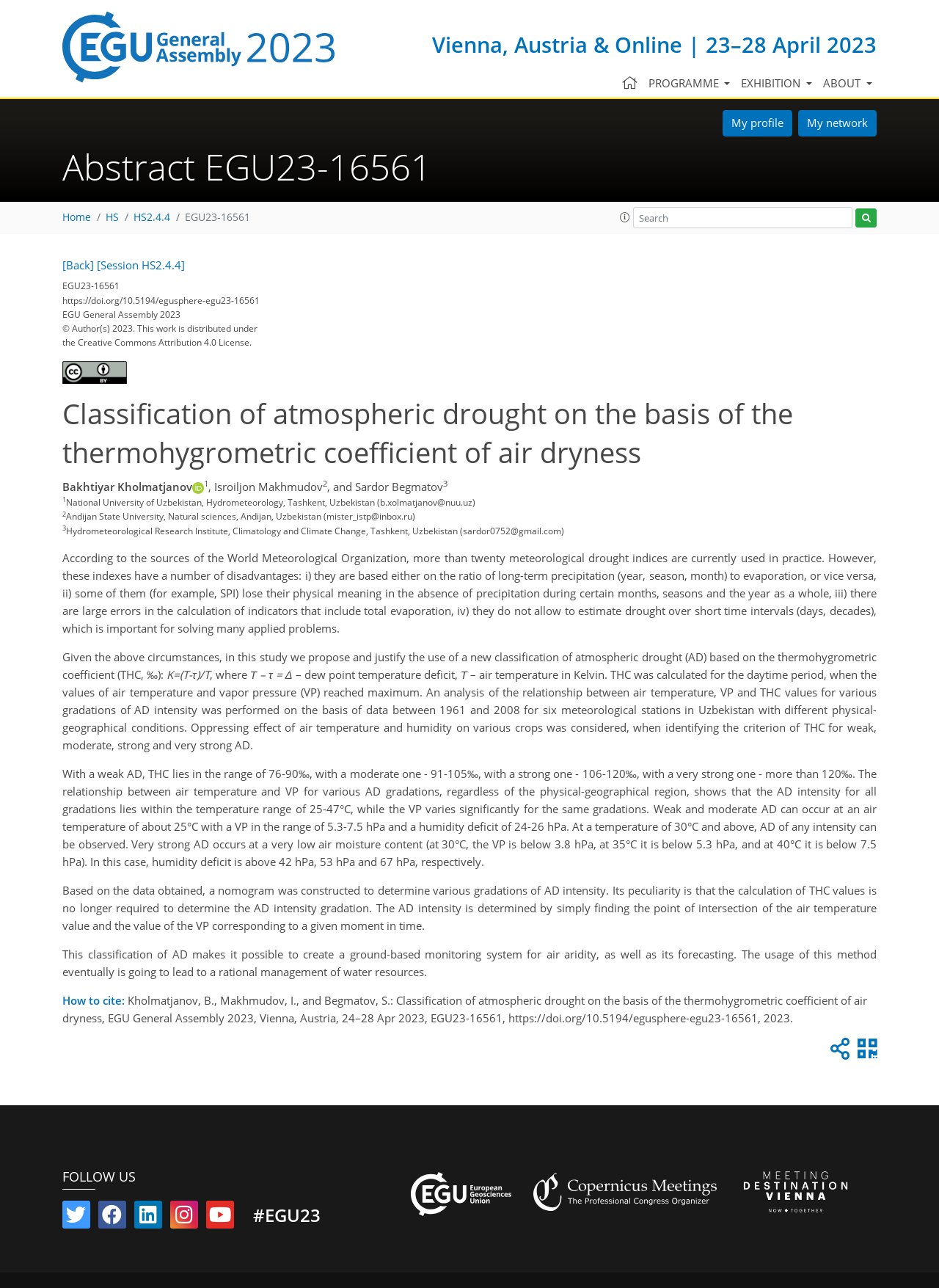Answer in one word or a short phrase: 
How many authors are there for this abstract?

3